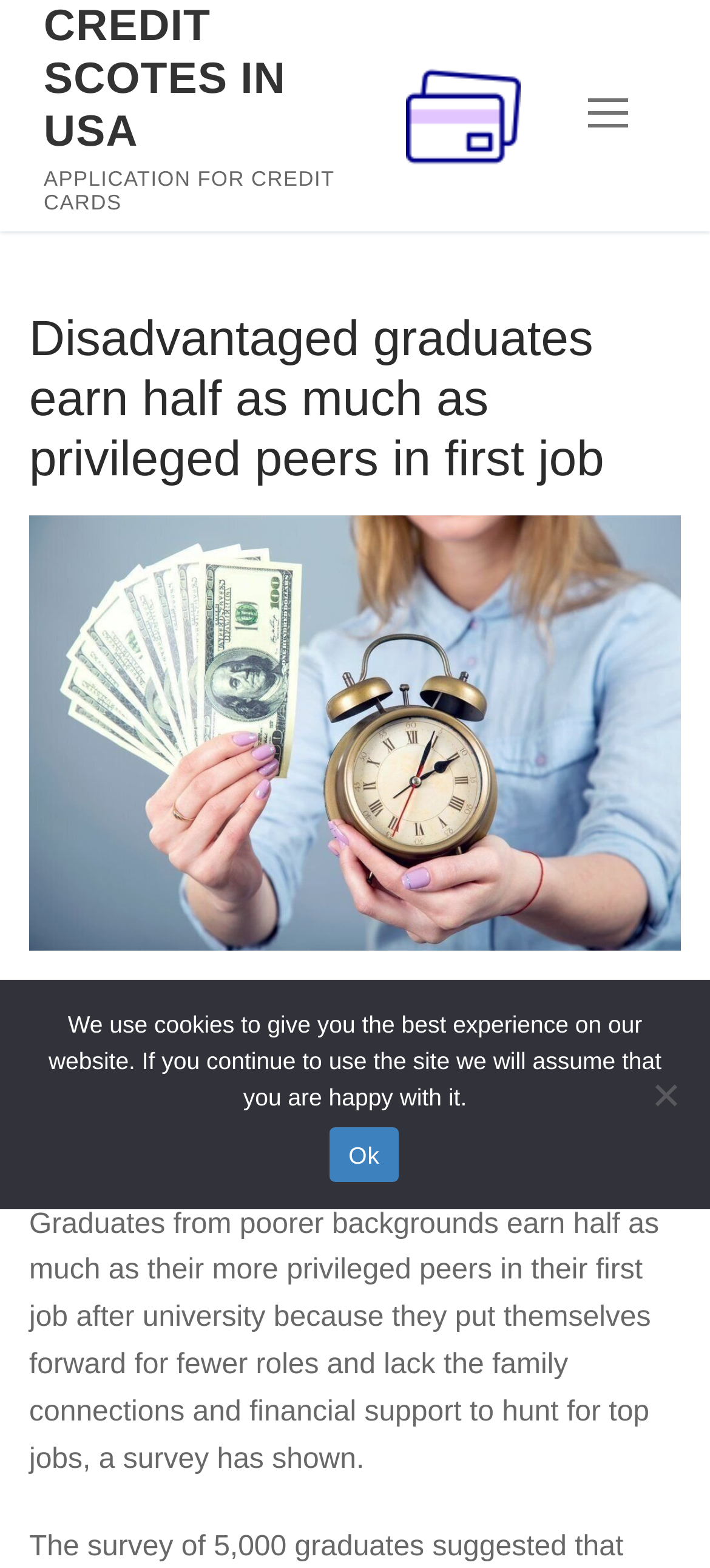What is the message in the cookie notice?
Based on the image, answer the question with as much detail as possible.

The cookie notice dialog box contains a message stating that the website uses cookies to provide the best experience and assumes the user's consent if they continue to use the site.